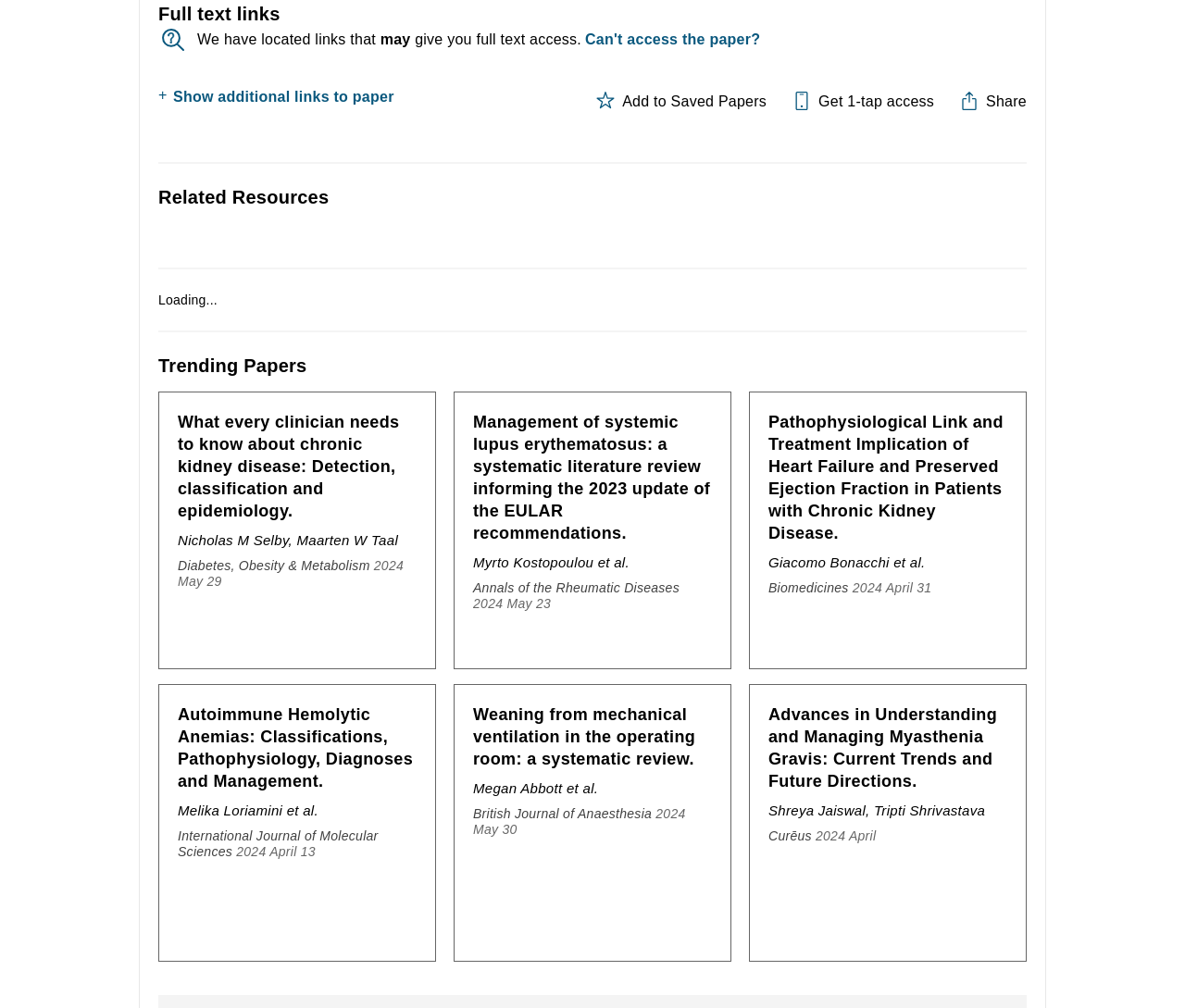Please provide the bounding box coordinate of the region that matches the element description: Biomedicines. Coordinates should be in the format (top-left x, top-left y, bottom-right x, bottom-right y) and all values should be between 0 and 1.

[0.648, 0.576, 0.716, 0.591]